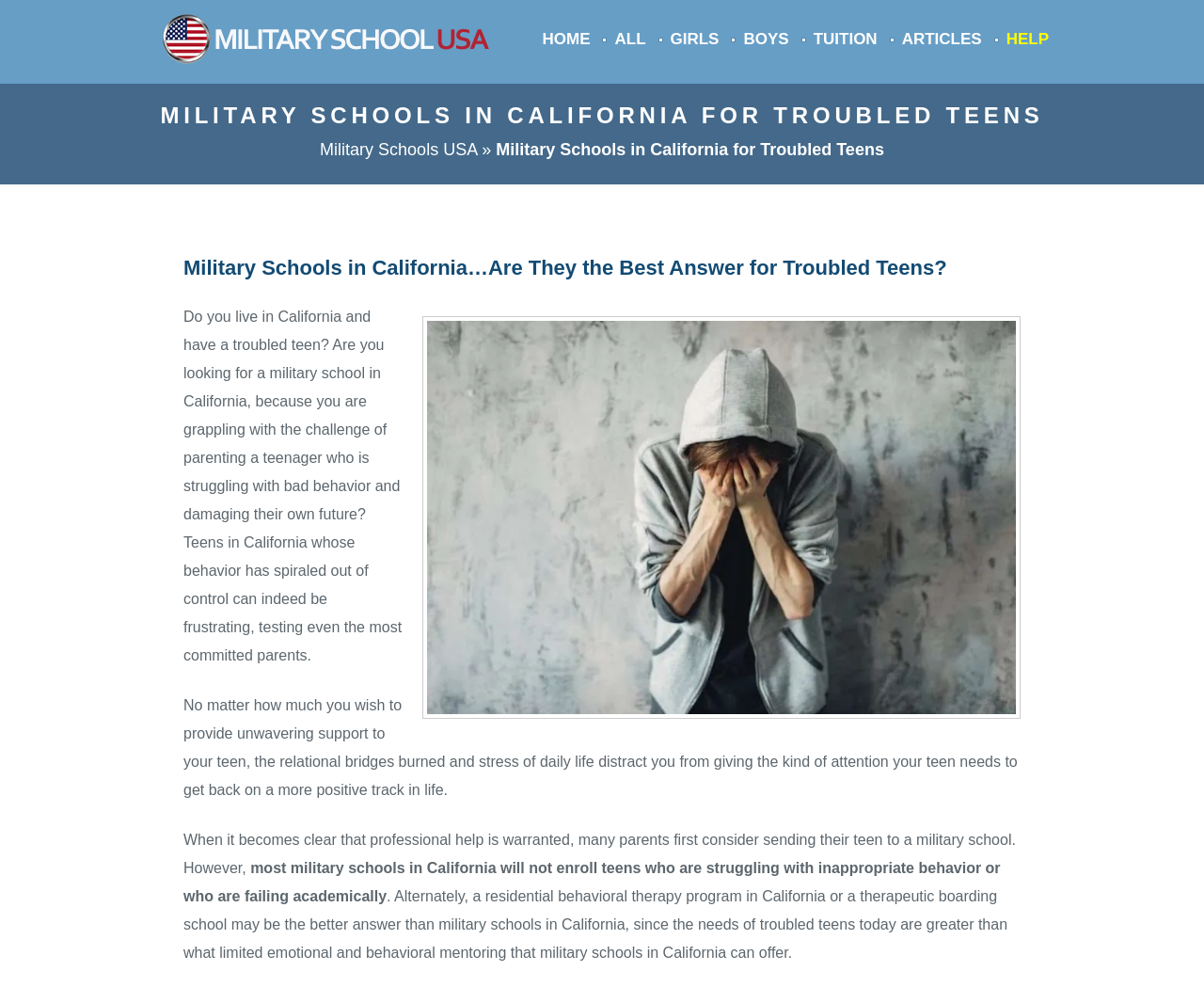Please specify the coordinates of the bounding box for the element that should be clicked to carry out this instruction: "Click on the 'GIRLS' link". The coordinates must be four float numbers between 0 and 1, formatted as [left, top, right, bottom].

[0.557, 0.031, 0.597, 0.049]